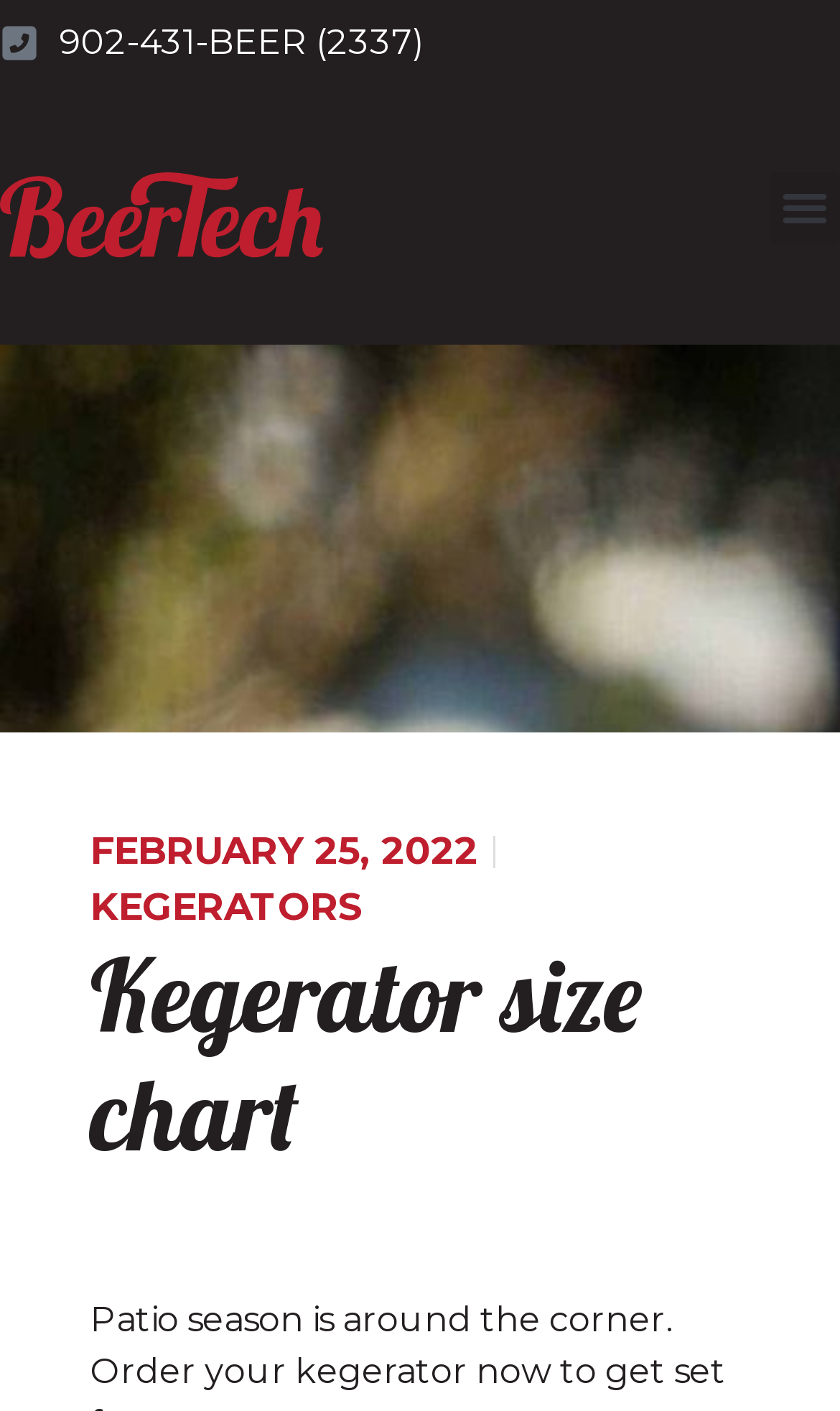Identify the bounding box coordinates for the UI element that matches this description: "May 2021".

None